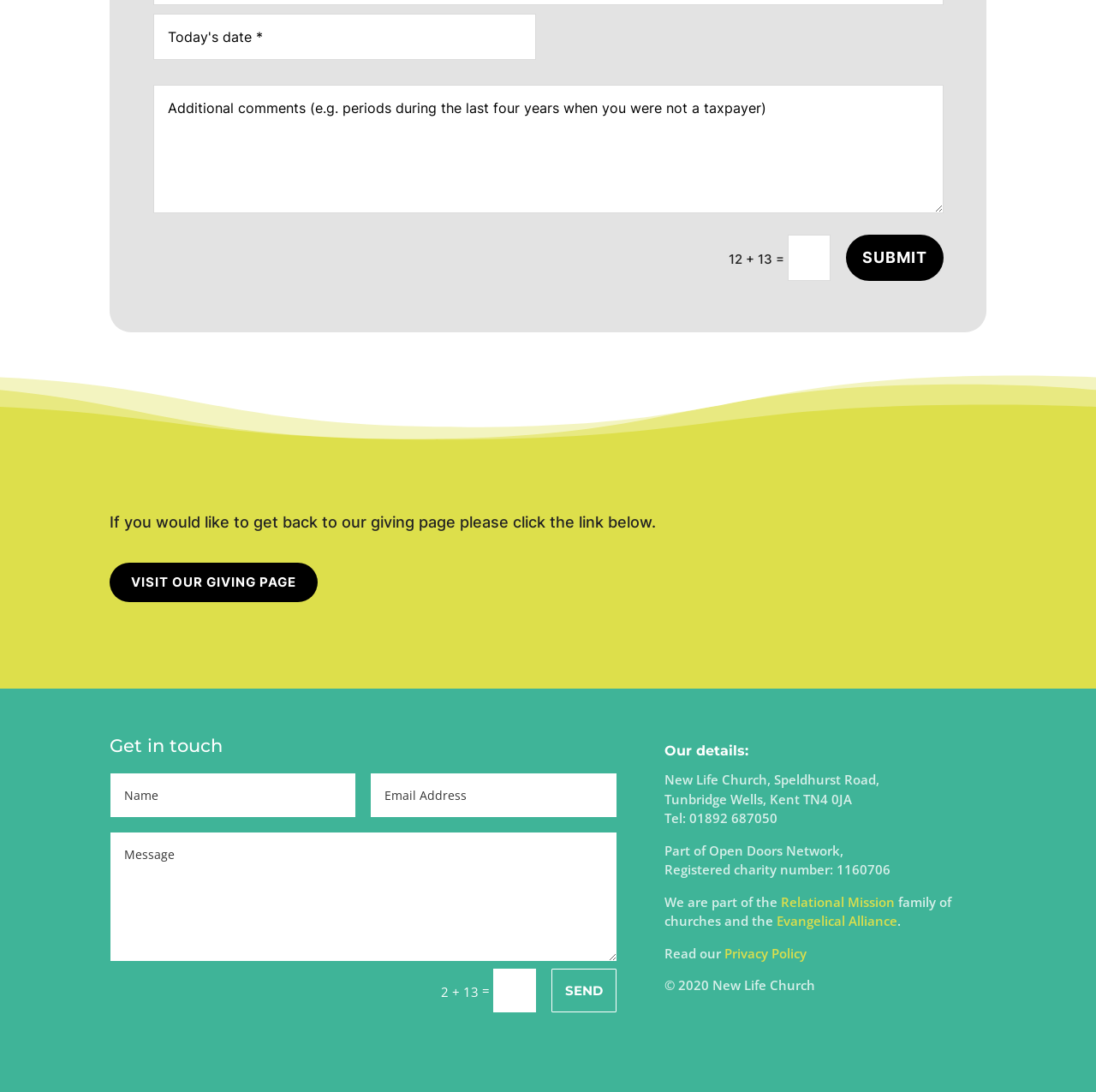Pinpoint the bounding box coordinates of the clickable area needed to execute the instruction: "View accommodations". The coordinates should be specified as four float numbers between 0 and 1, i.e., [left, top, right, bottom].

None